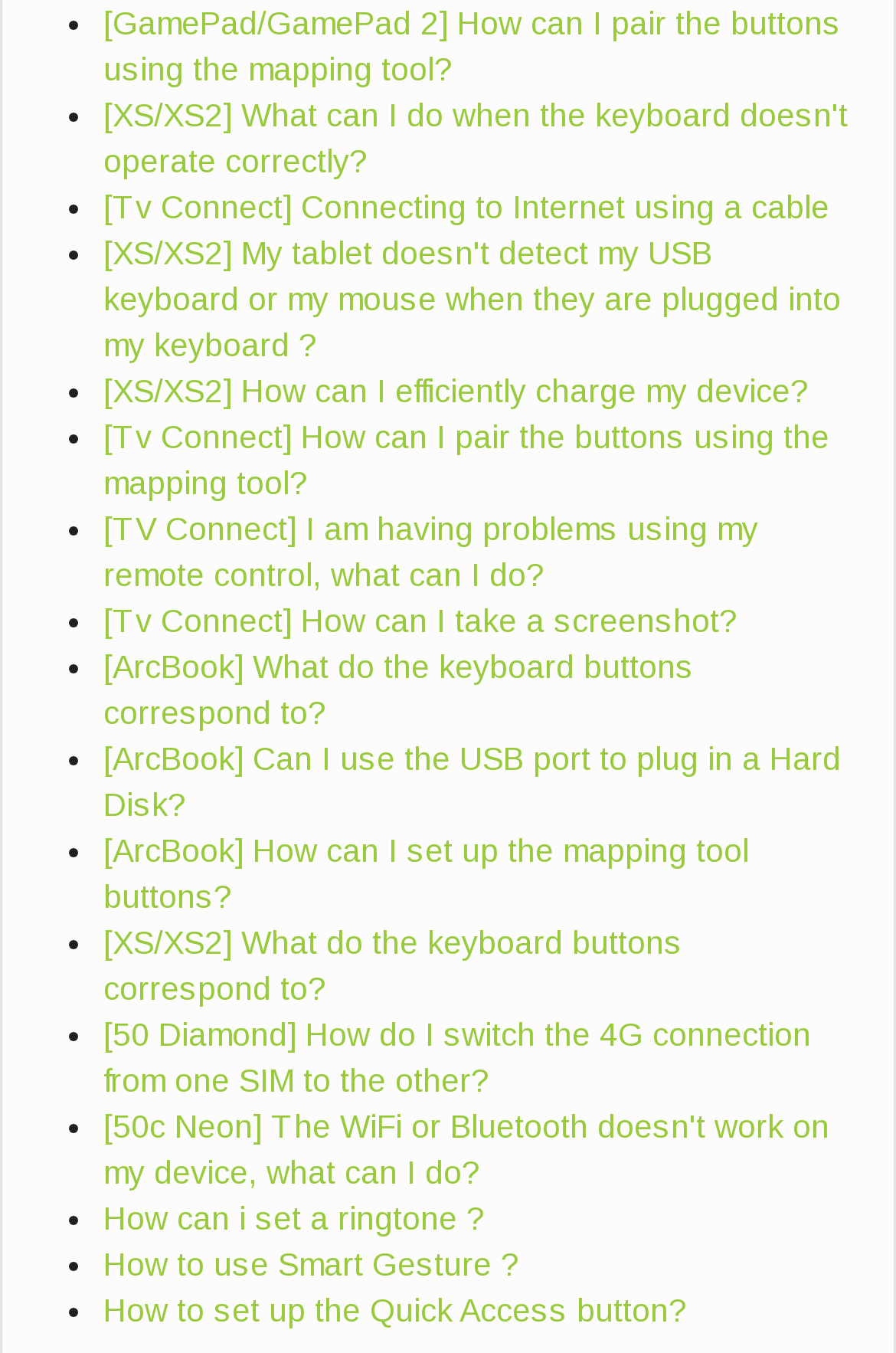Could you specify the bounding box coordinates for the clickable section to complete the following instruction: "Read XS/XS2 keyboard troubleshooting guide"?

[0.115, 0.071, 0.946, 0.132]